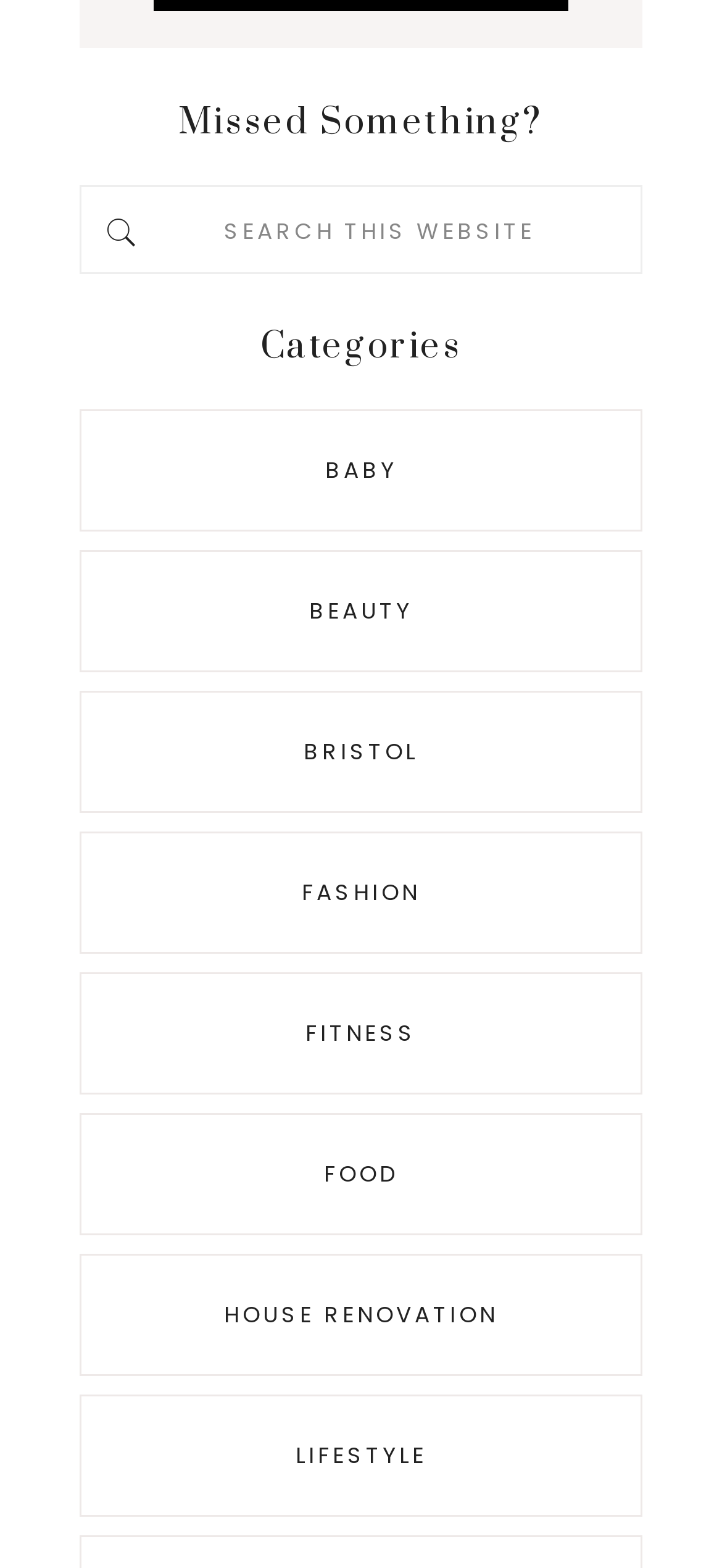Analyze the image and provide a detailed answer to the question: What is the purpose of the search box?

The search box is located at the top of the page, and it has a placeholder text 'Search this website'. This suggests that the purpose of the search box is to allow users to search for content within the website.